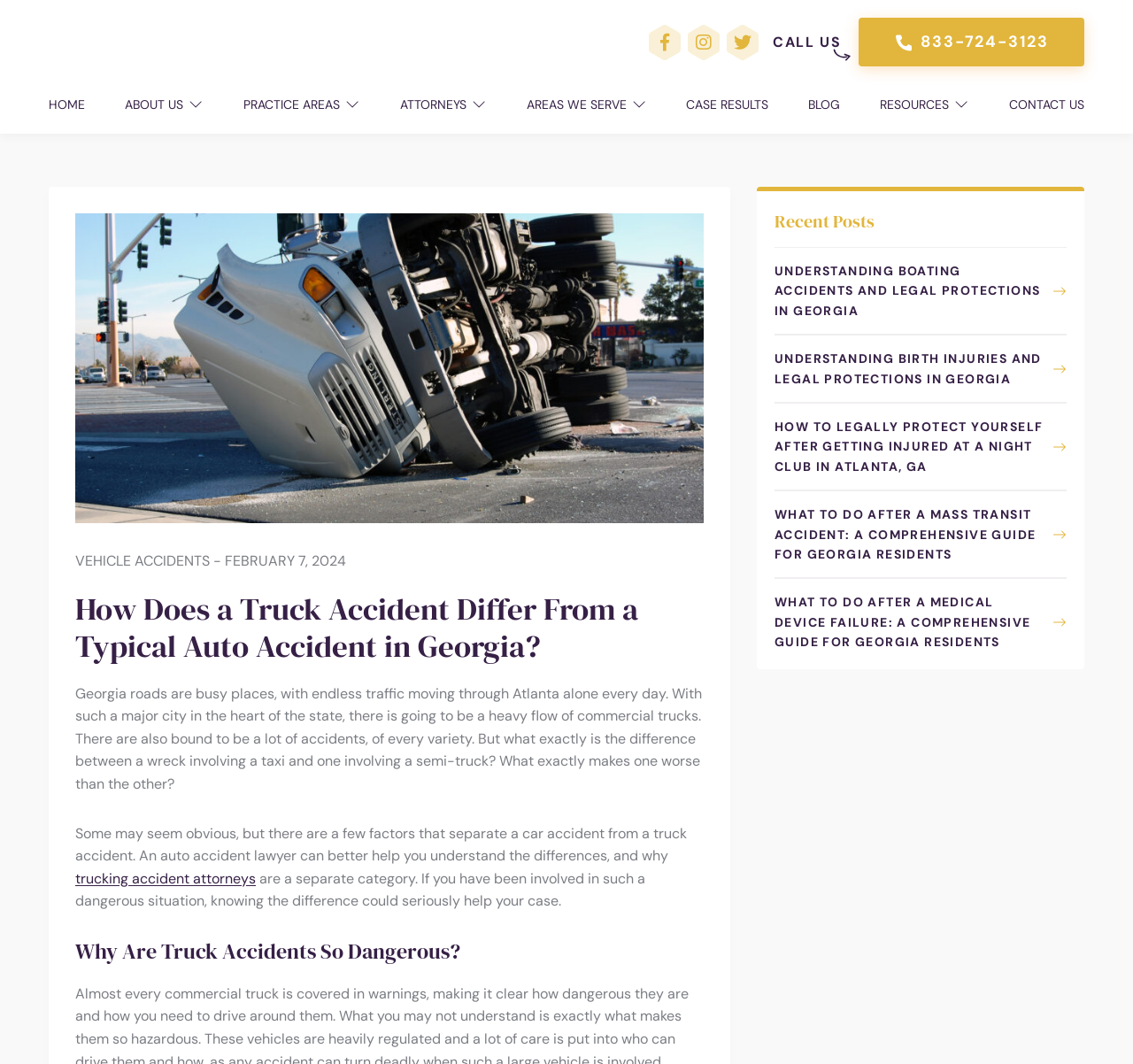Write an elaborate caption that captures the essence of the webpage.

This webpage is about a law firm, T. Madden & Associates, P.C., specializing in truck accidents in Georgia. At the top left corner, there is a logo of the law firm, accompanied by three social media links and a "CALL US" button with a phone number. 

Below the logo, there is a navigation menu with links to different sections of the website, including "HOME", "ABOUT US", "PRACTICE AREAS", "ATTORNEYS", "AREAS WE SERVE", "CASE RESULTS", "BLOG", "RESOURCES", and "CONTACT US". 

The main content of the webpage is divided into two sections. On the left side, there is an image of an overturned truck, followed by a heading "How Does a Truck Accident Differ From a Typical Auto Accident in Georgia?" and a lengthy article discussing the differences between truck accidents and auto accidents. The article is divided into two subheadings: "Why Are Truck Accidents So Dangerous?" and an unnamed section that explains the legal nuances of truck accidents.

On the right side, there is a section titled "Recent Posts" with five links to recent blog posts, each with a brief title and a small image. The blog posts are about various legal topics, including boating accidents, birth injuries, night club injuries, mass transit accidents, and medical device failures.